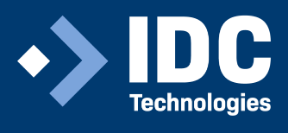What is the font style of the letters 'IDC'?
Provide a comprehensive and detailed answer to the question.

The logo includes a stylized representation of the letters 'IDC' in bold white font, which suggests that the font style of the letters 'IDC' is indeed bold and white.